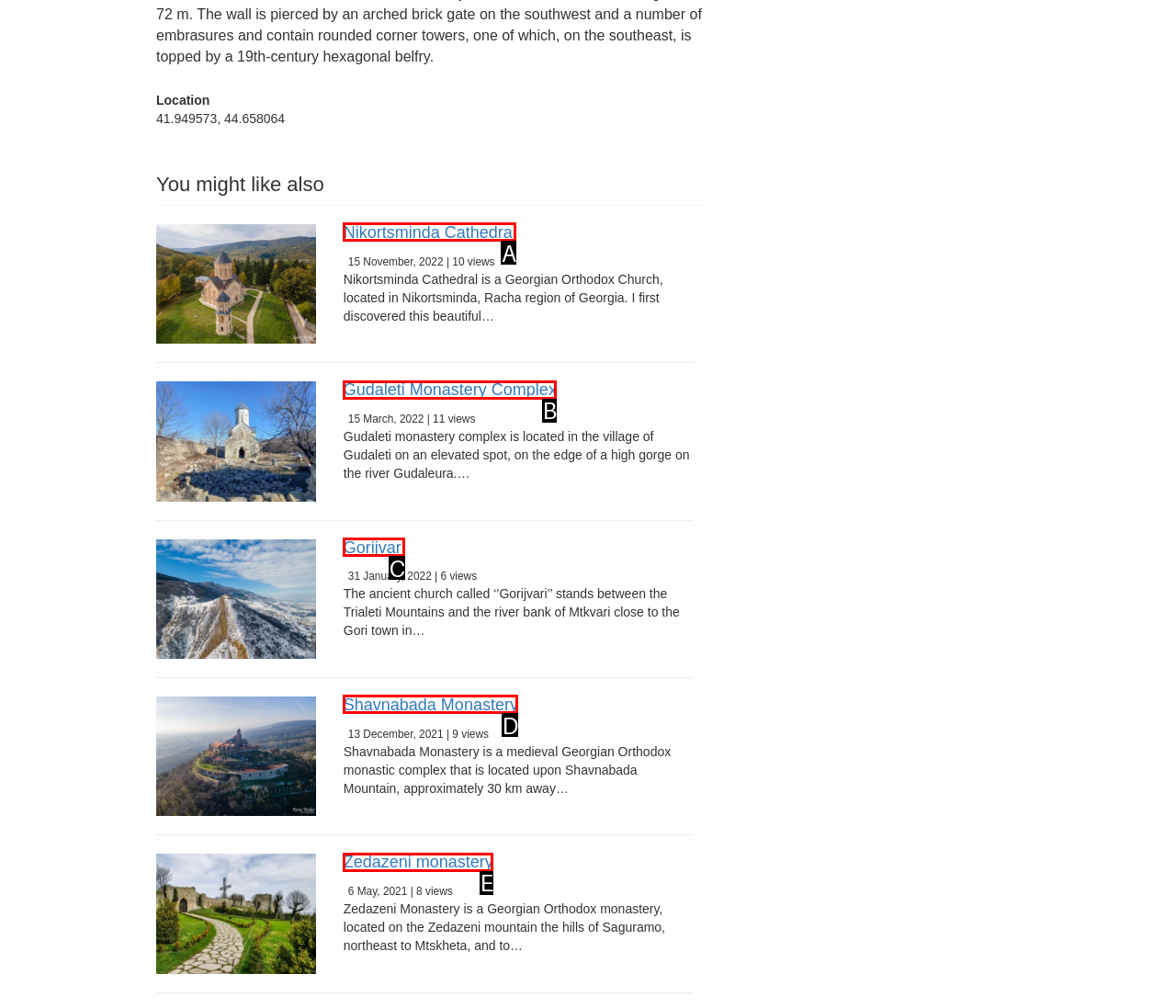Determine which option matches the element description: Nikortsminda Cathedral
Answer using the letter of the correct option.

A